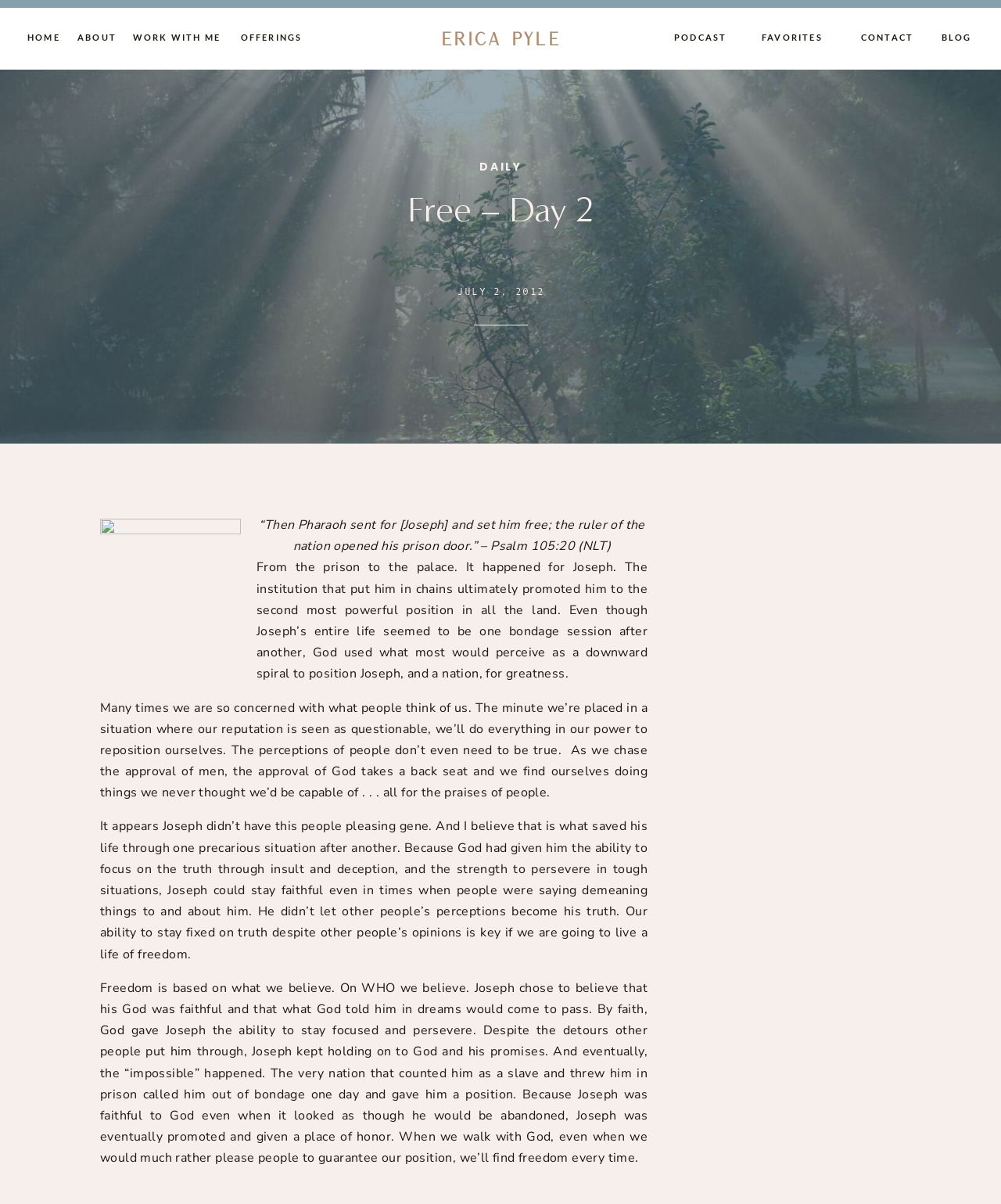Using the information from the screenshot, answer the following question thoroughly:
What is the date of the daily devotional?

I found the date of the daily devotional by looking at the text of the heading element that mentions 'JULY 2, 2012', which is a prominent title on the page, likely indicating the date of the daily devotional.